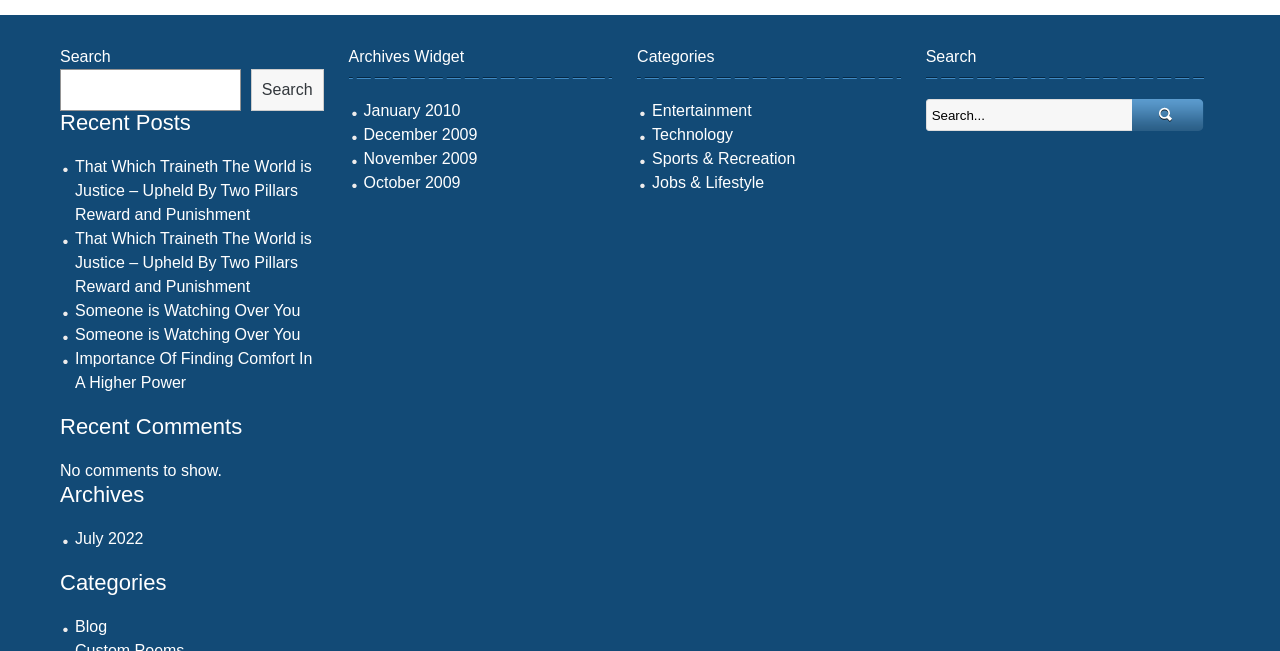Please find the bounding box coordinates for the clickable element needed to perform this instruction: "Search in the search box".

[0.723, 0.152, 0.886, 0.201]